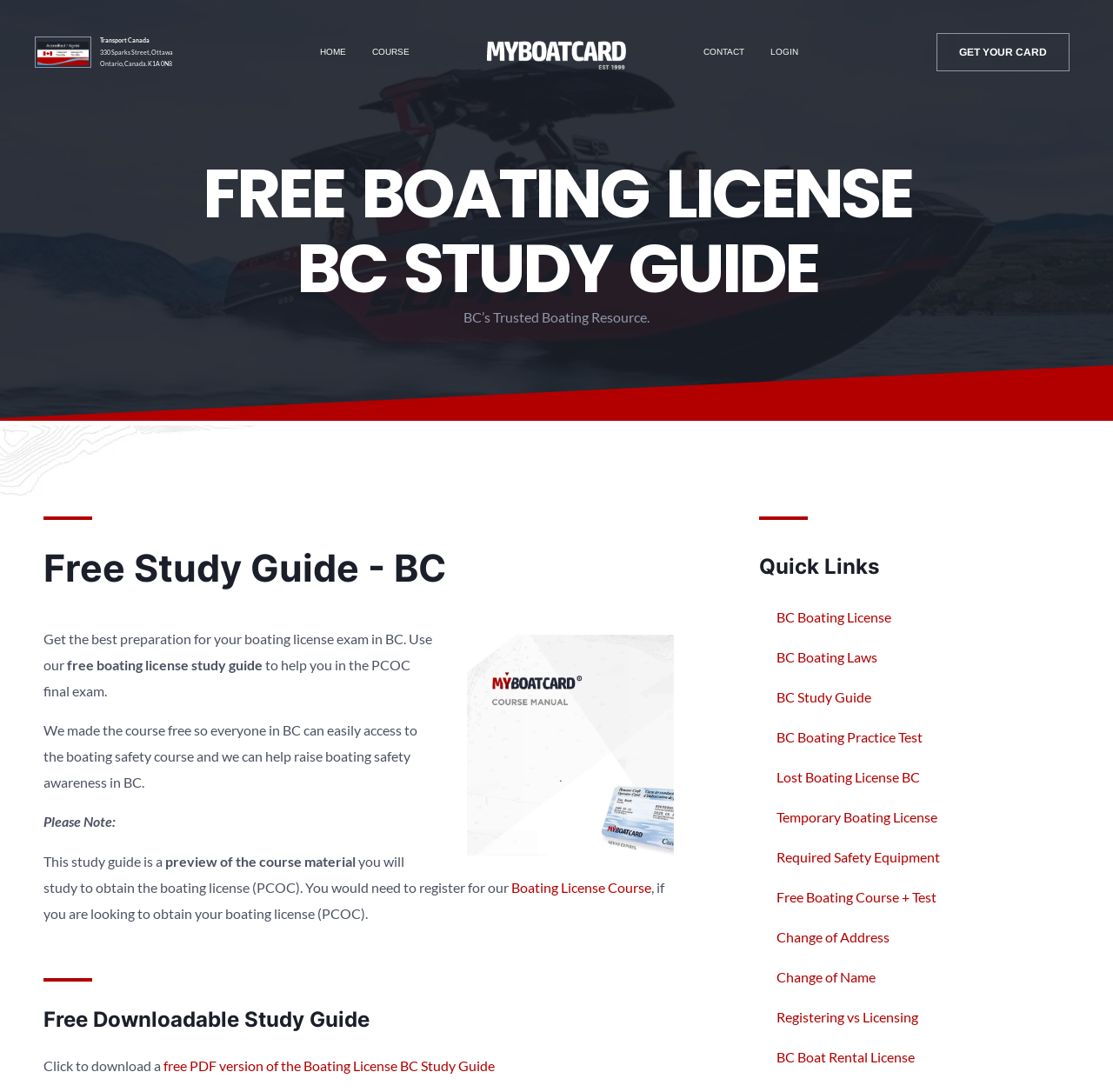Respond to the following query with just one word or a short phrase: 
What is the purpose of the free boating license study guide?

To help pass the PCOC final exam